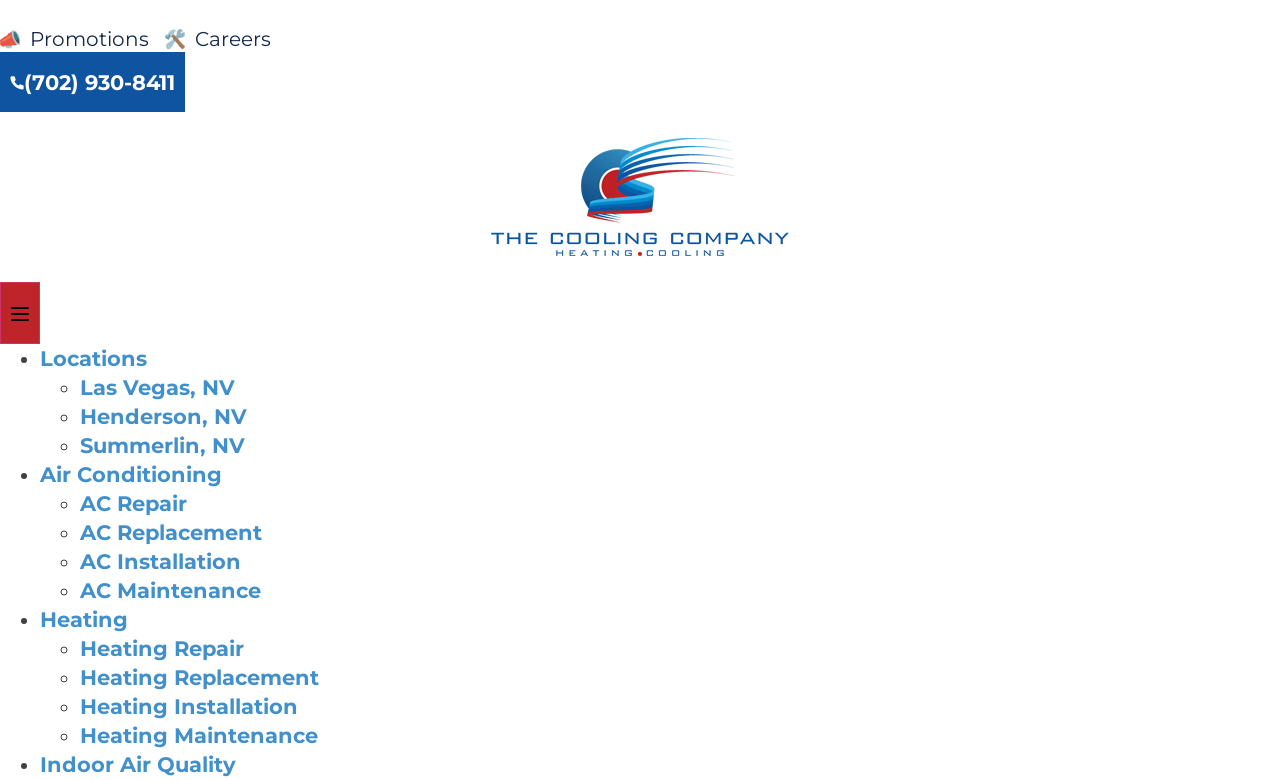Create a detailed narrative describing the layout and content of the webpage.

The webpage appears to be a website for an air conditioning company, with a focus on providing services and information related to air conditioning and heating. 

At the top left corner, there are three links: "Promotions", "Careers", and a phone number "(702) 930-8411", each accompanied by a small image. 

To the right of these links, there is a logo for "The Cooling Company" with an image of the logo. 

Below these elements, there is a hamburger icon button on the left side, accompanied by a small image. 

On the left side, there is a list of links organized by category, with list markers ("•" and "◦") separating the categories and subcategories. The categories include "Locations" with subcategories "Las Vegas, NV", "Henderson, NV", and "Summerlin, NV", "Air Conditioning" with subcategories "AC Repair", "AC Replacement", "AC Installation", and "AC Maintenance", "Heating" with subcategories "Heating Repair", "Heating Replacement", "Heating Installation", and "Heating Maintenance", and "Indoor Air Quality". 

There are no images or text blocks that appear to be the main content of the webpage, suggesting that this may be a navigation or menu page.